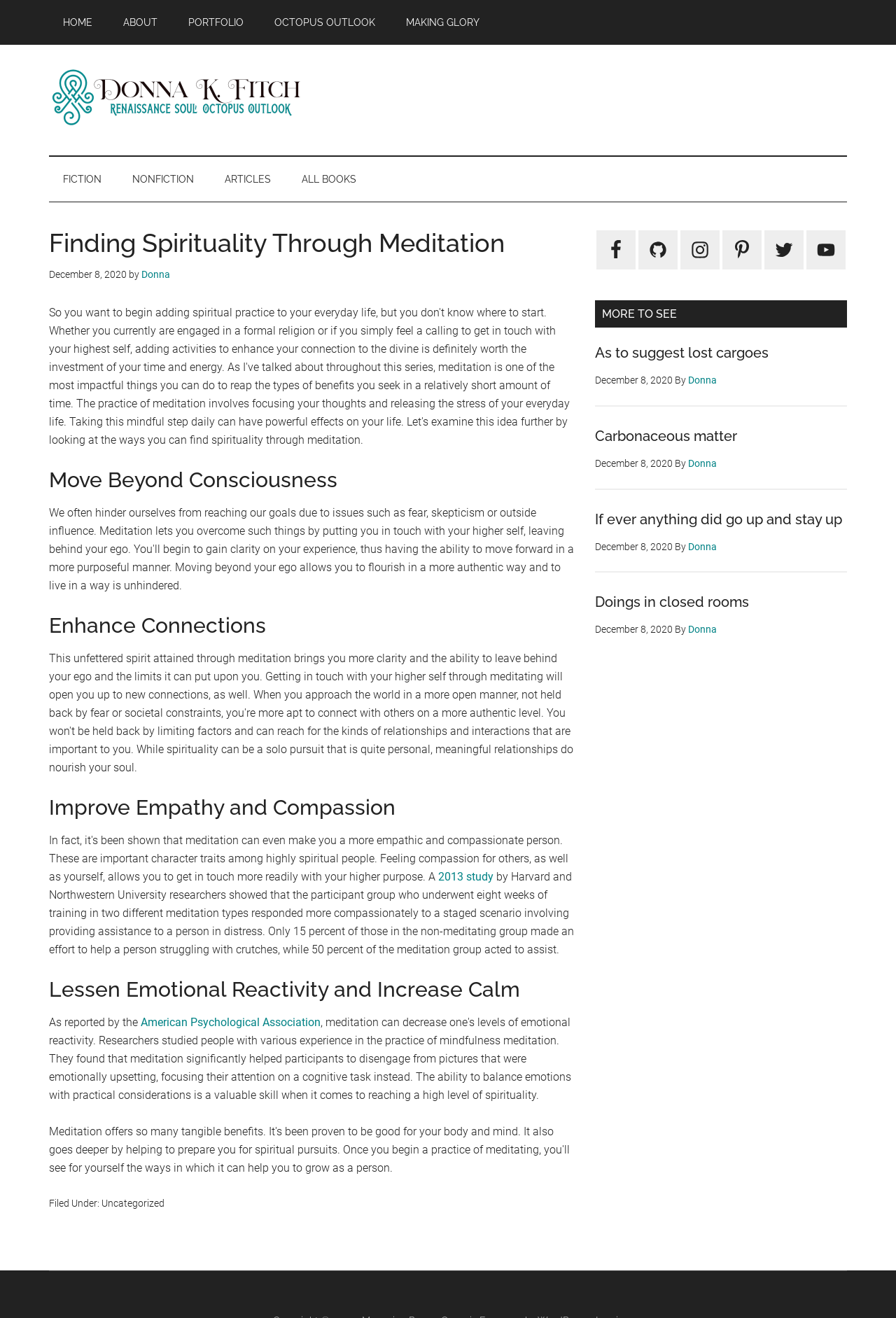Please find the bounding box coordinates of the element that needs to be clicked to perform the following instruction: "Call now". The bounding box coordinates should be four float numbers between 0 and 1, represented as [left, top, right, bottom].

None